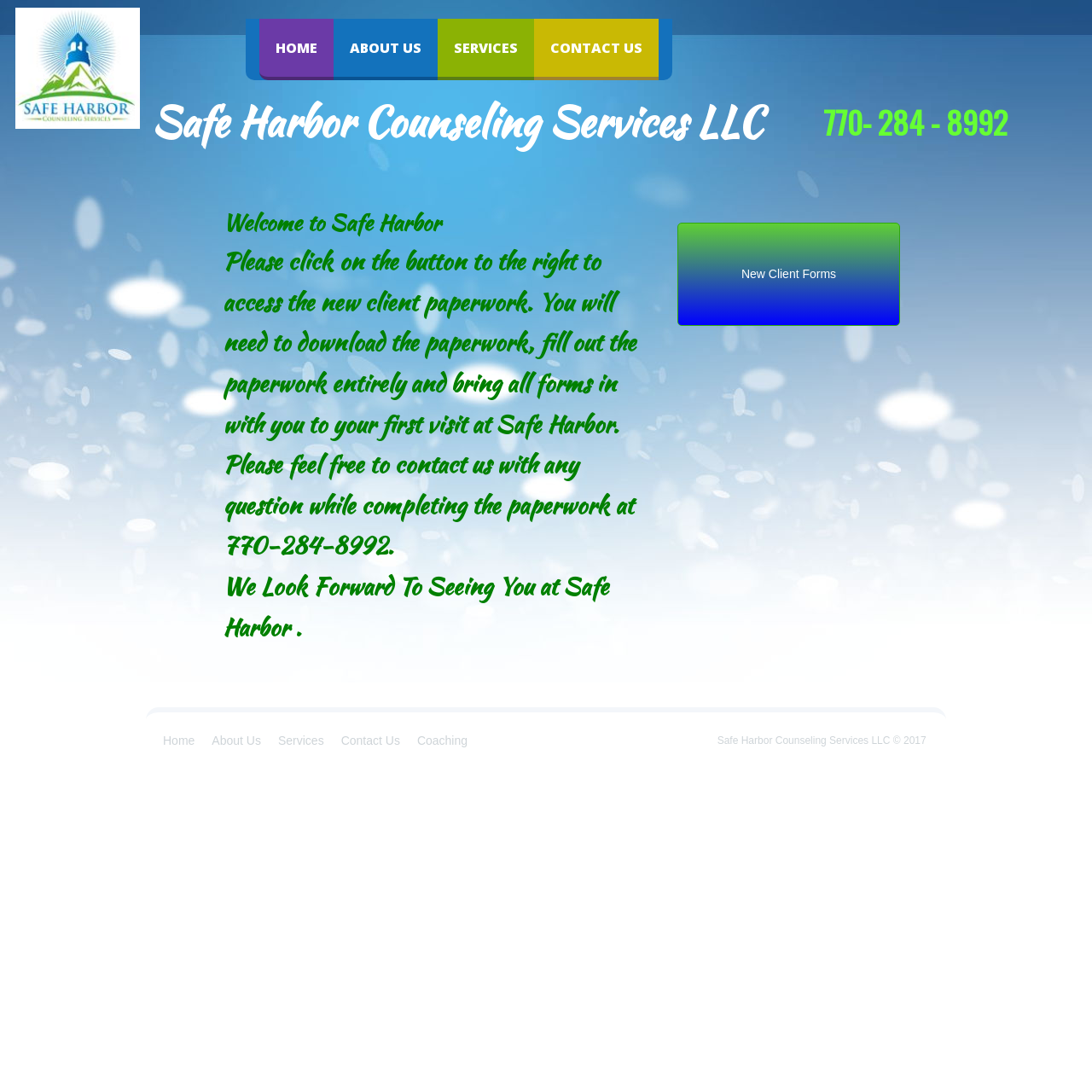Determine the bounding box coordinates of the element's region needed to click to follow the instruction: "Go to HOME". Provide these coordinates as four float numbers between 0 and 1, formatted as [left, top, right, bottom].

[0.238, 0.017, 0.305, 0.073]